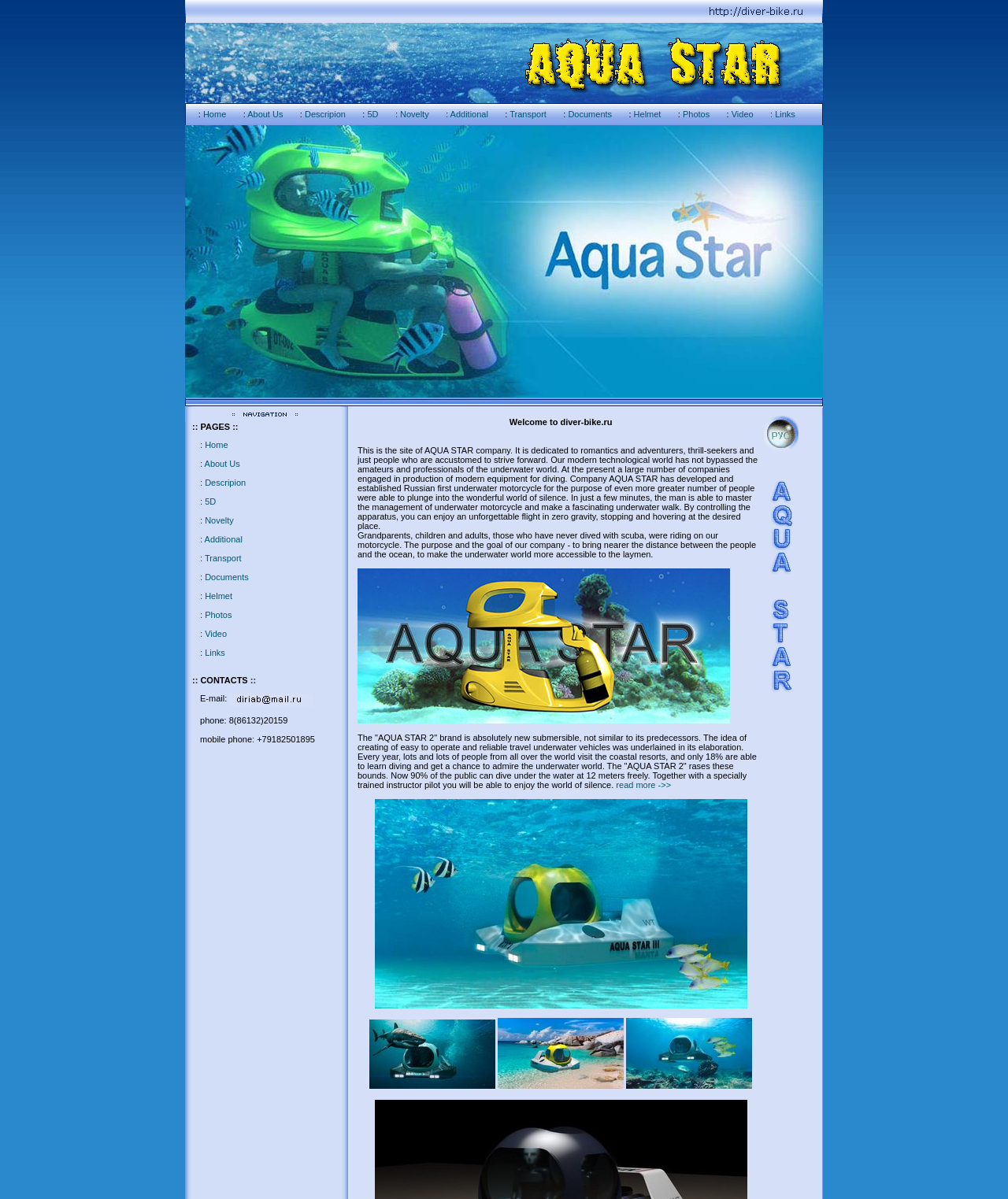Ascertain the bounding box coordinates for the UI element detailed here: "read more ->>". The coordinates should be provided as [left, top, right, bottom] with each value being a float between 0 and 1.

[0.609, 0.651, 0.666, 0.659]